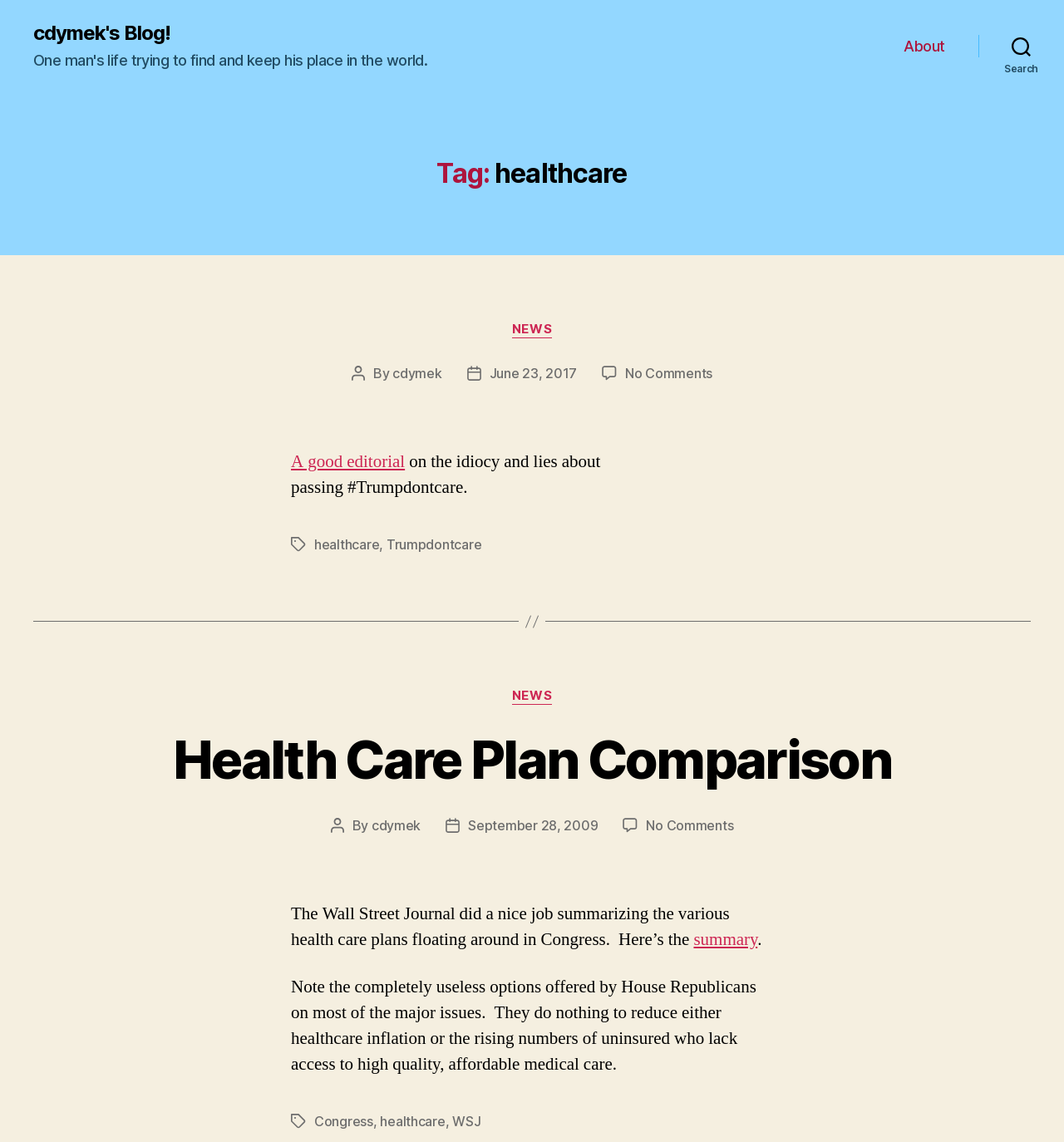Please identify the bounding box coordinates of the area I need to click to accomplish the following instruction: "view the article about Health Care Plan Comparison".

[0.162, 0.637, 0.838, 0.693]